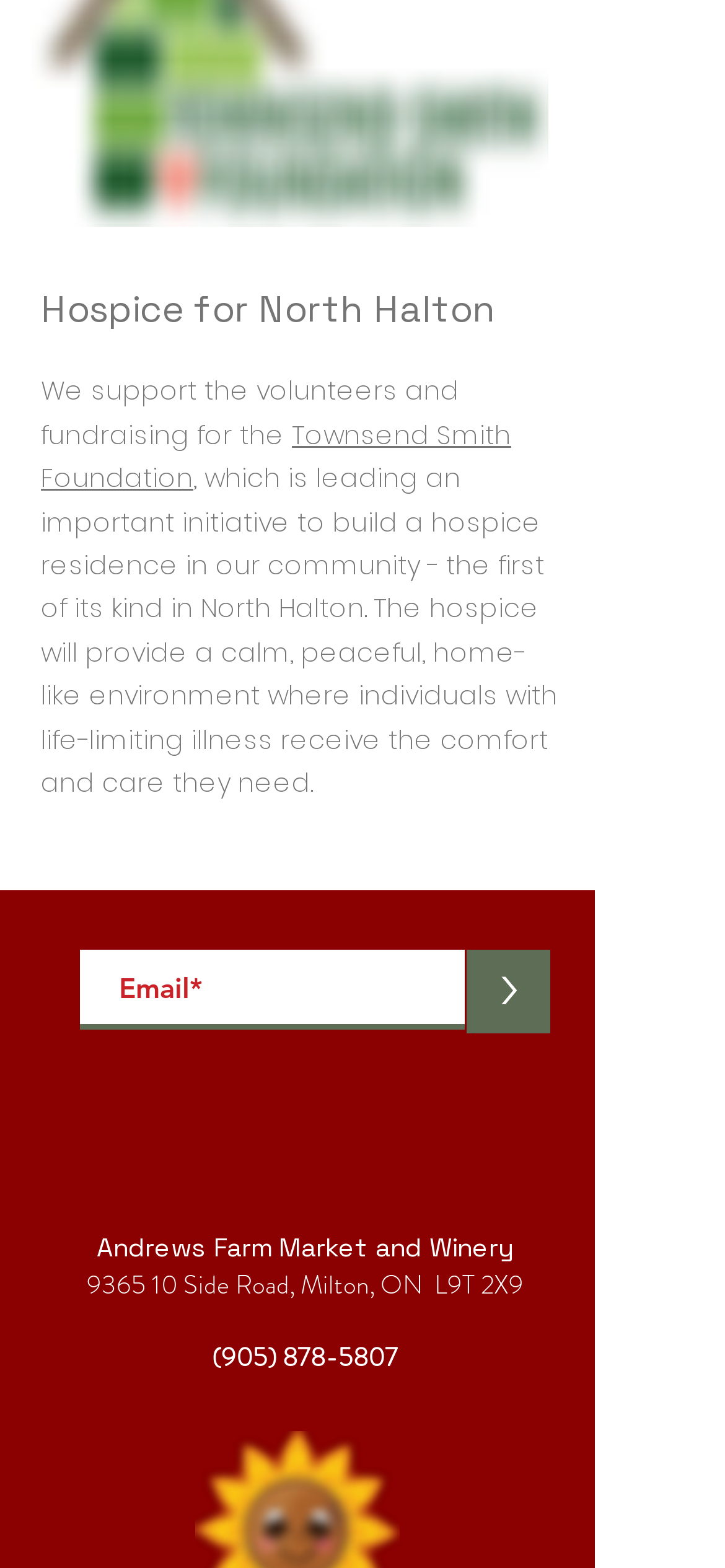Based on the image, provide a detailed response to the question:
What is the phone number of Andrews Farm Market and Winery?

The phone number is mentioned in the heading 'Andrews Farm Market and Winery 9365 10 Side Road, Milton, ON L9T 2X9 (905) 878-5807' and is also a clickable link.